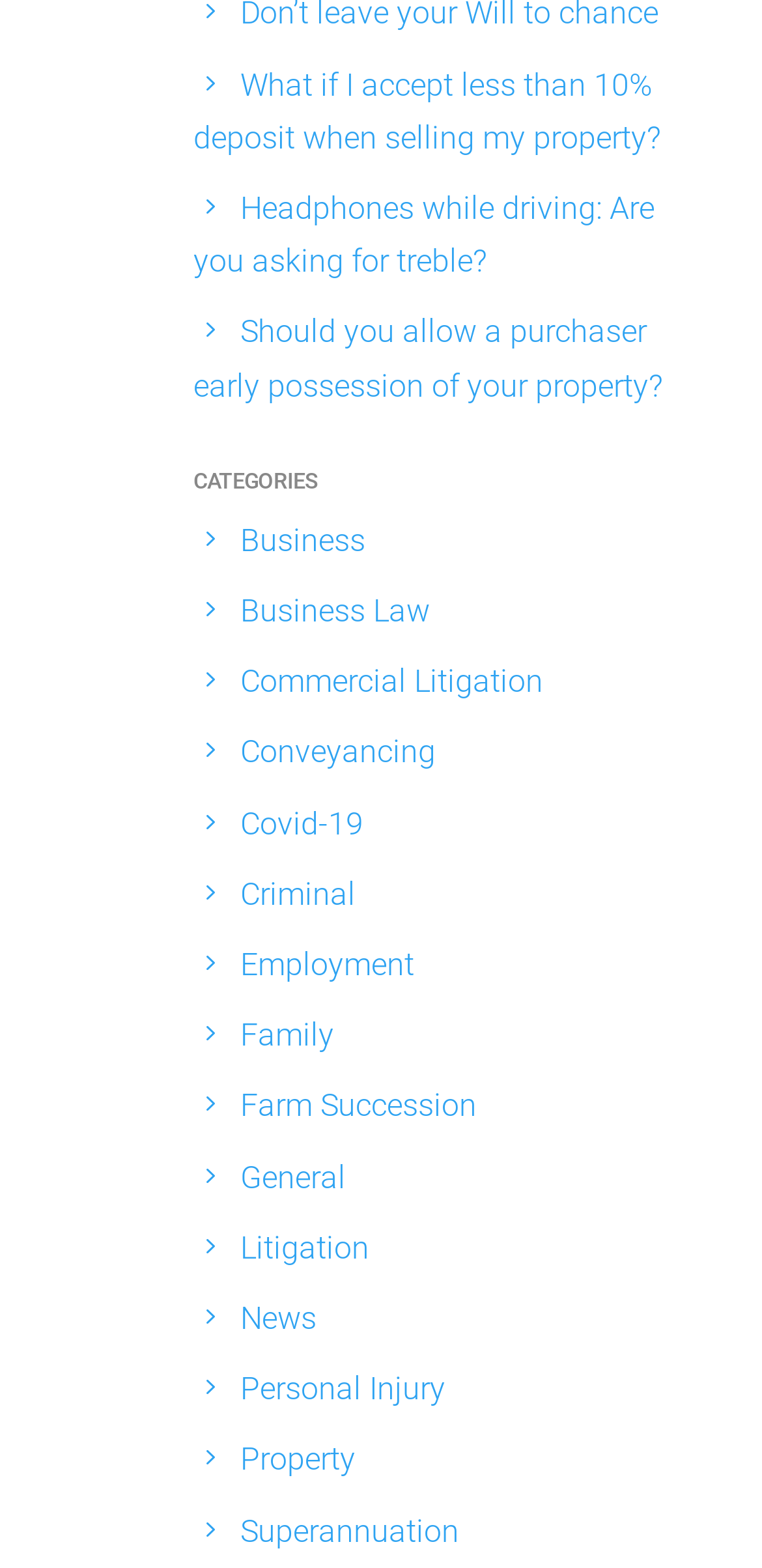Respond with a single word or phrase:
What is the category of 'Conveyancing'?

Property